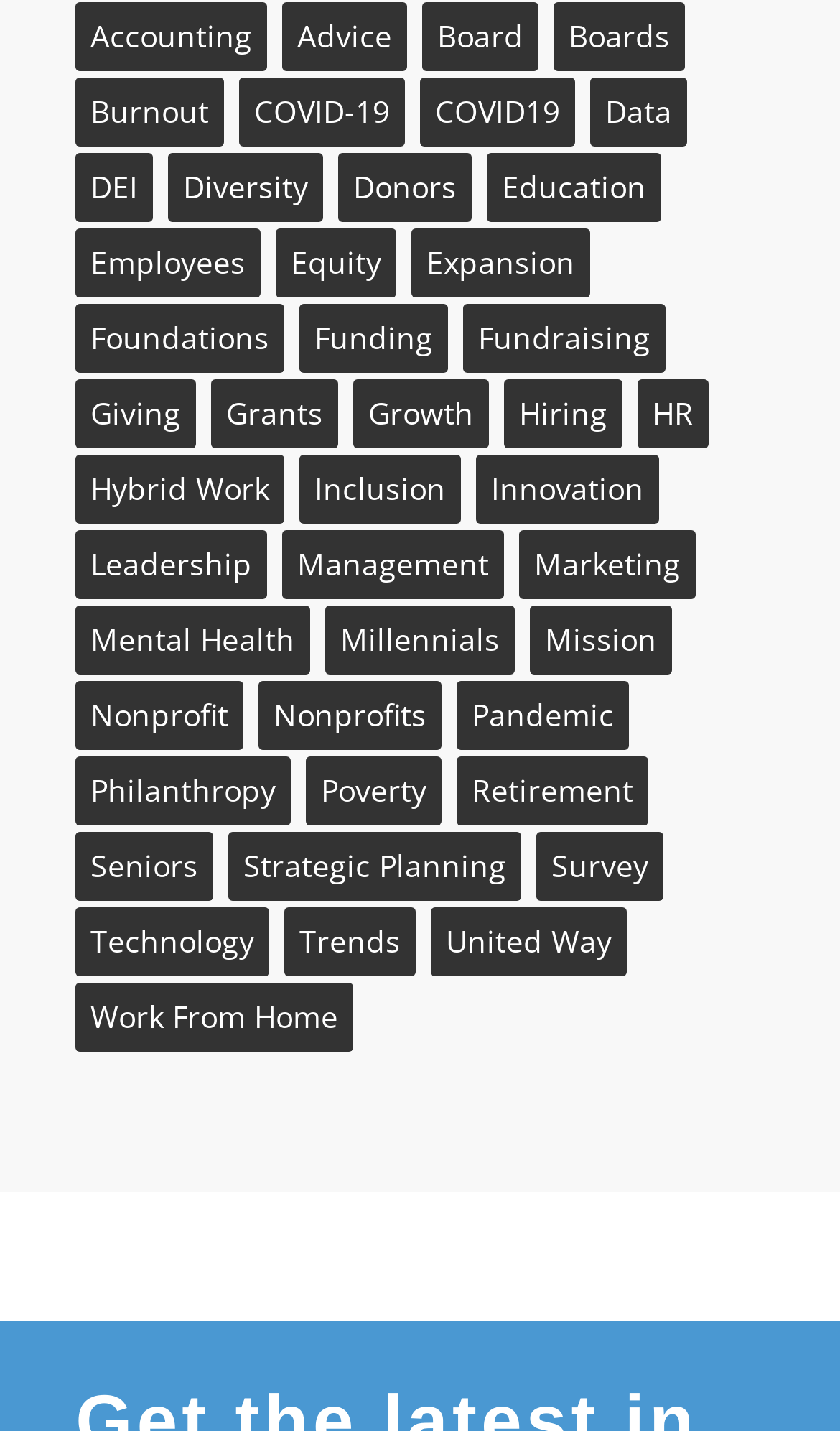Find the bounding box coordinates of the clickable area that will achieve the following instruction: "Go to Nieman Fellowships".

None